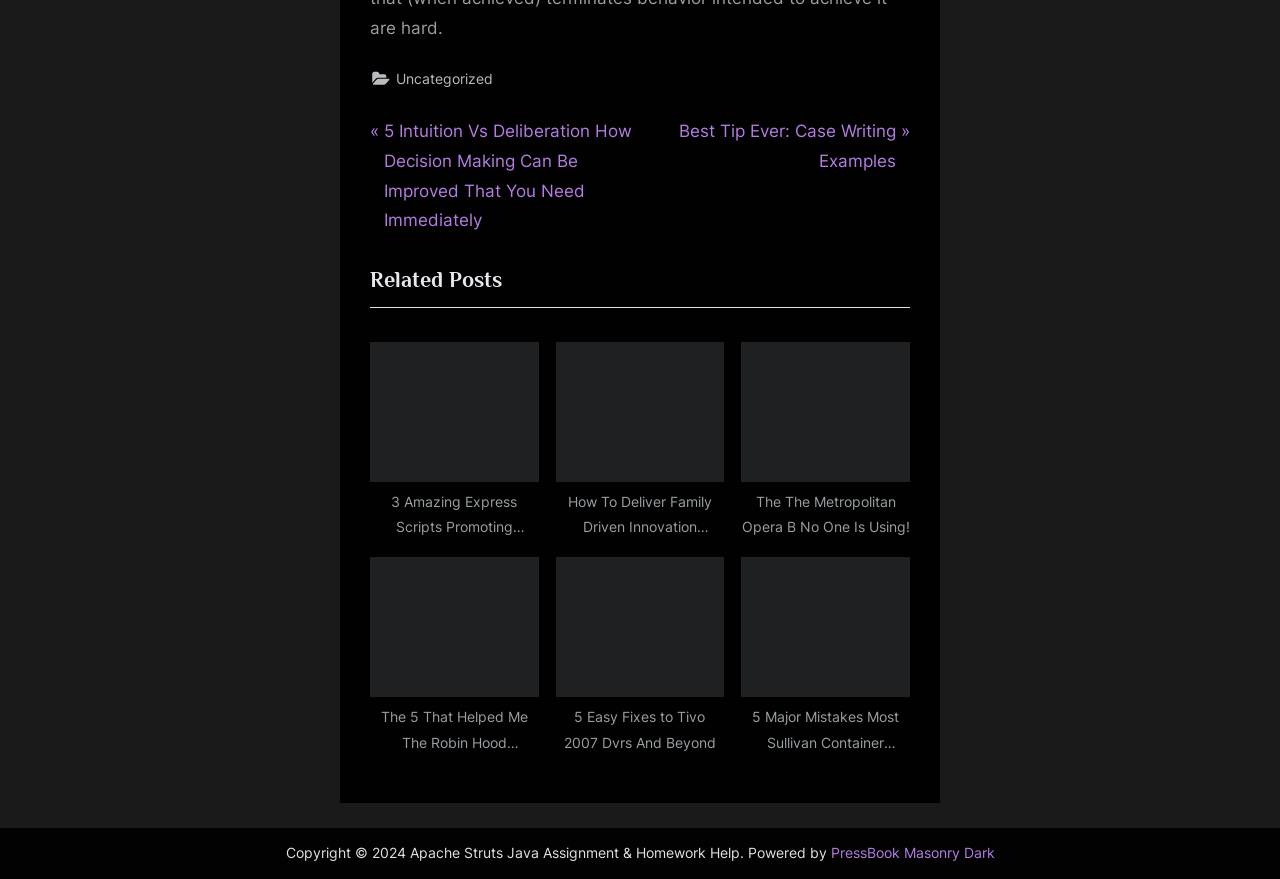Determine the bounding box coordinates of the region I should click to achieve the following instruction: "Search for something". Ensure the bounding box coordinates are four float numbers between 0 and 1, i.e., [left, top, right, bottom].

None